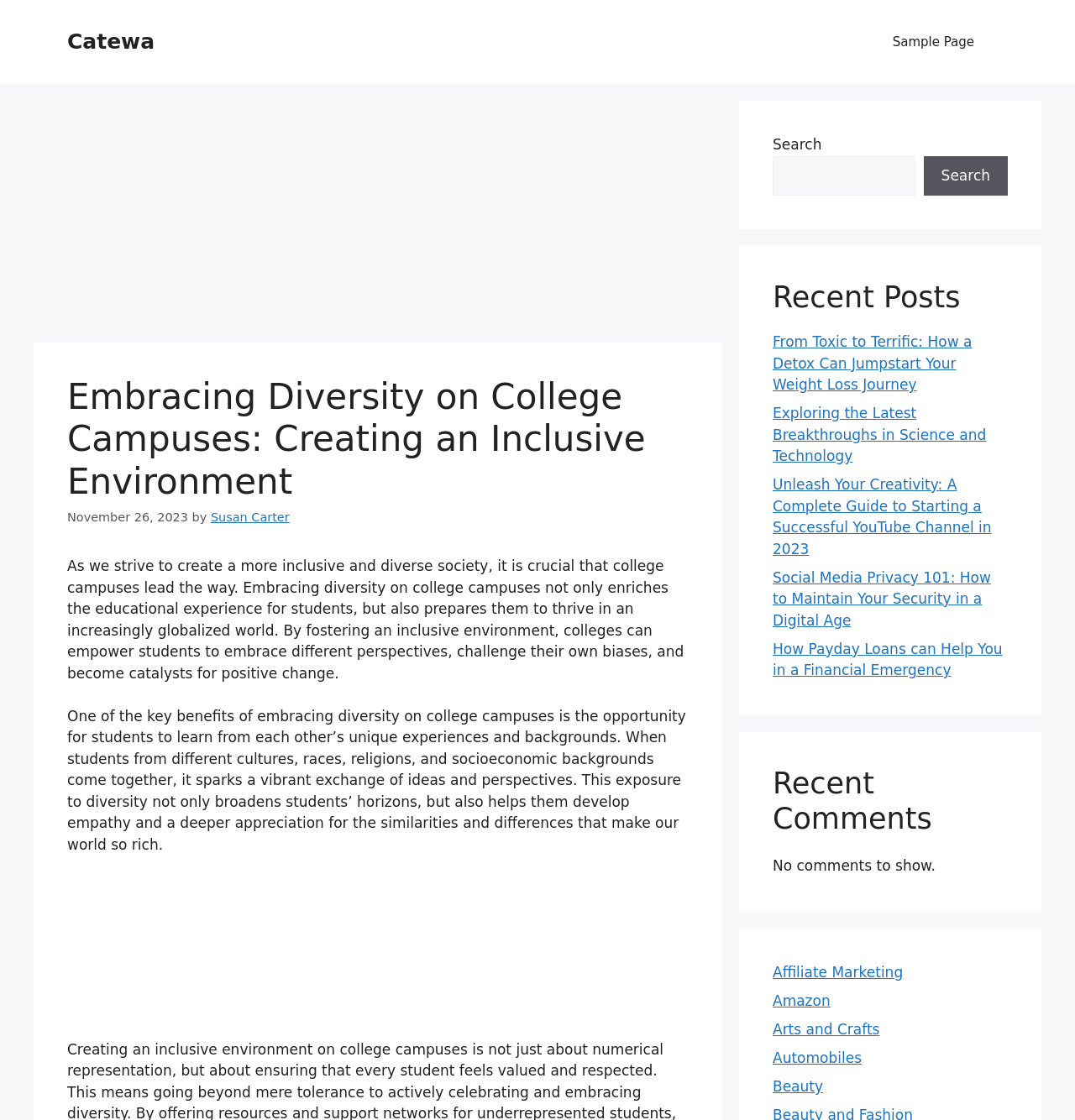Determine the bounding box coordinates for the element that should be clicked to follow this instruction: "Read the 'Recent Posts'". The coordinates should be given as four float numbers between 0 and 1, in the format [left, top, right, bottom].

[0.719, 0.25, 0.938, 0.281]